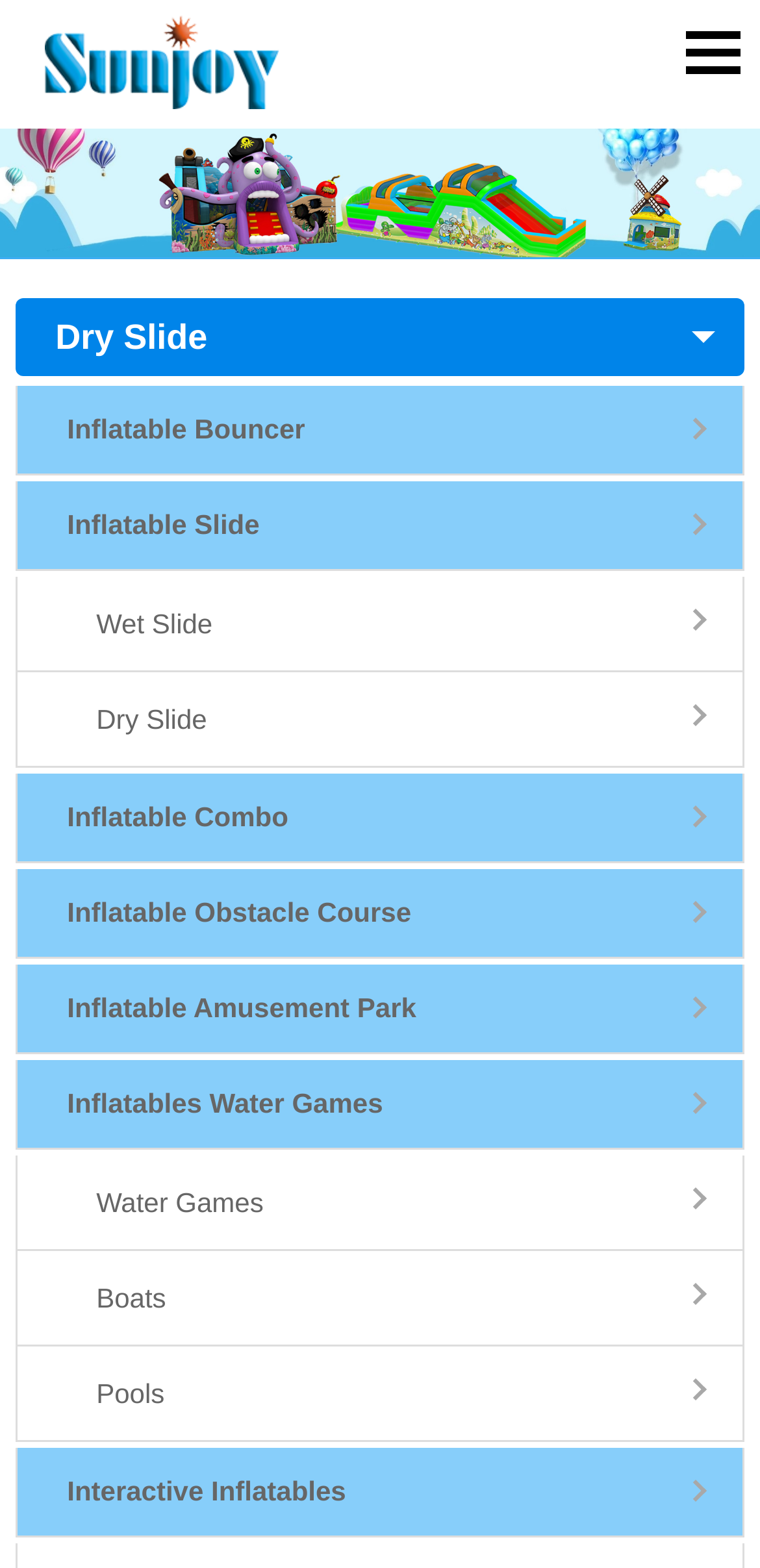Determine the bounding box coordinates for the area that should be clicked to carry out the following instruction: "View the Dry Slide details".

[0.073, 0.202, 0.273, 0.227]